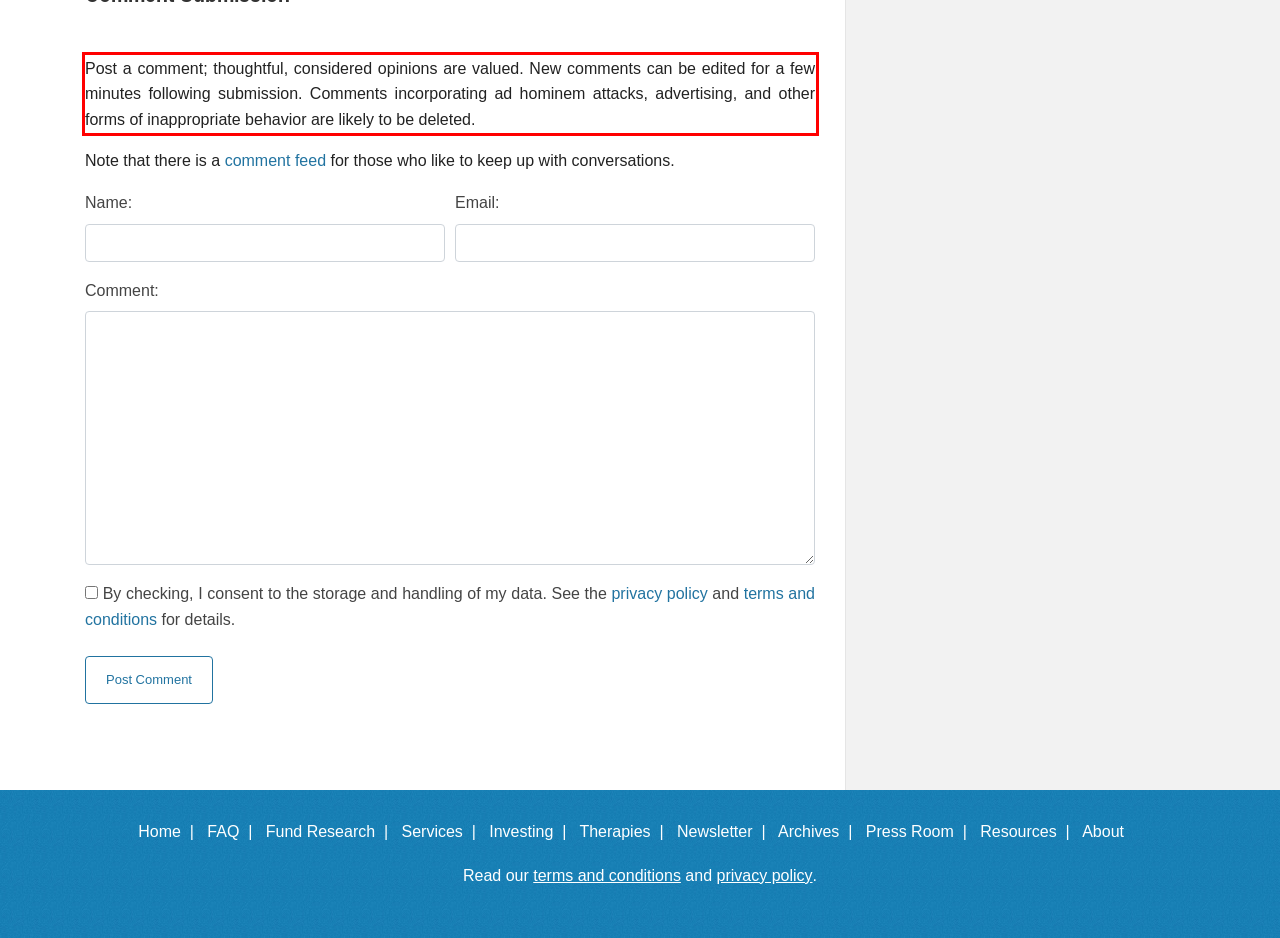Please analyze the screenshot of a webpage and extract the text content within the red bounding box using OCR.

Post a comment; thoughtful, considered opinions are valued. New comments can be edited for a few minutes following submission. Comments incorporating ad hominem attacks, advertising, and other forms of inappropriate behavior are likely to be deleted.